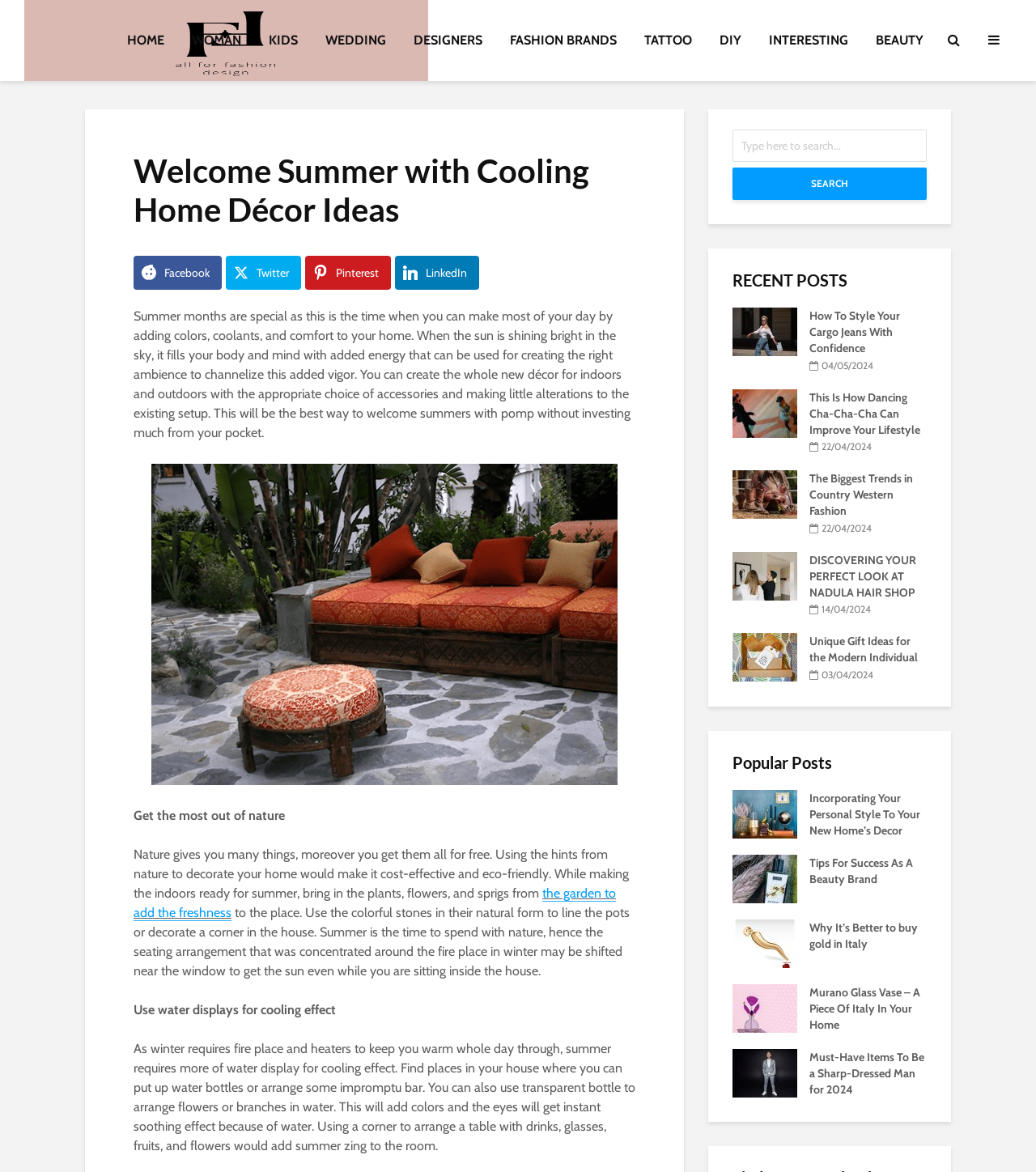Identify the bounding box coordinates for the region of the element that should be clicked to carry out the instruction: "Check the popular post about sharp-dressed man for 2024". The bounding box coordinates should be four float numbers between 0 and 1, i.e., [left, top, right, bottom].

[0.707, 0.908, 0.77, 0.921]